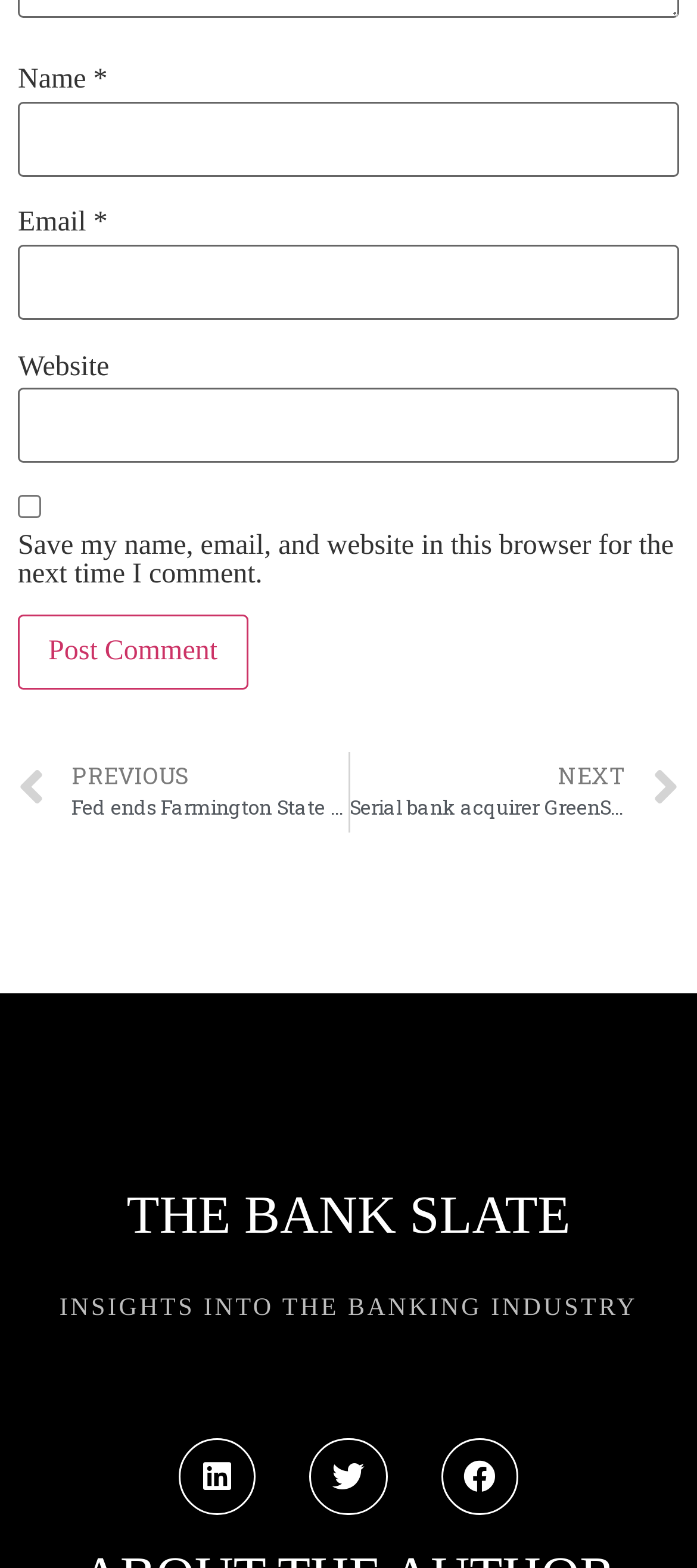Identify the bounding box coordinates of the region I need to click to complete this instruction: "Input your email".

[0.026, 0.156, 0.974, 0.204]